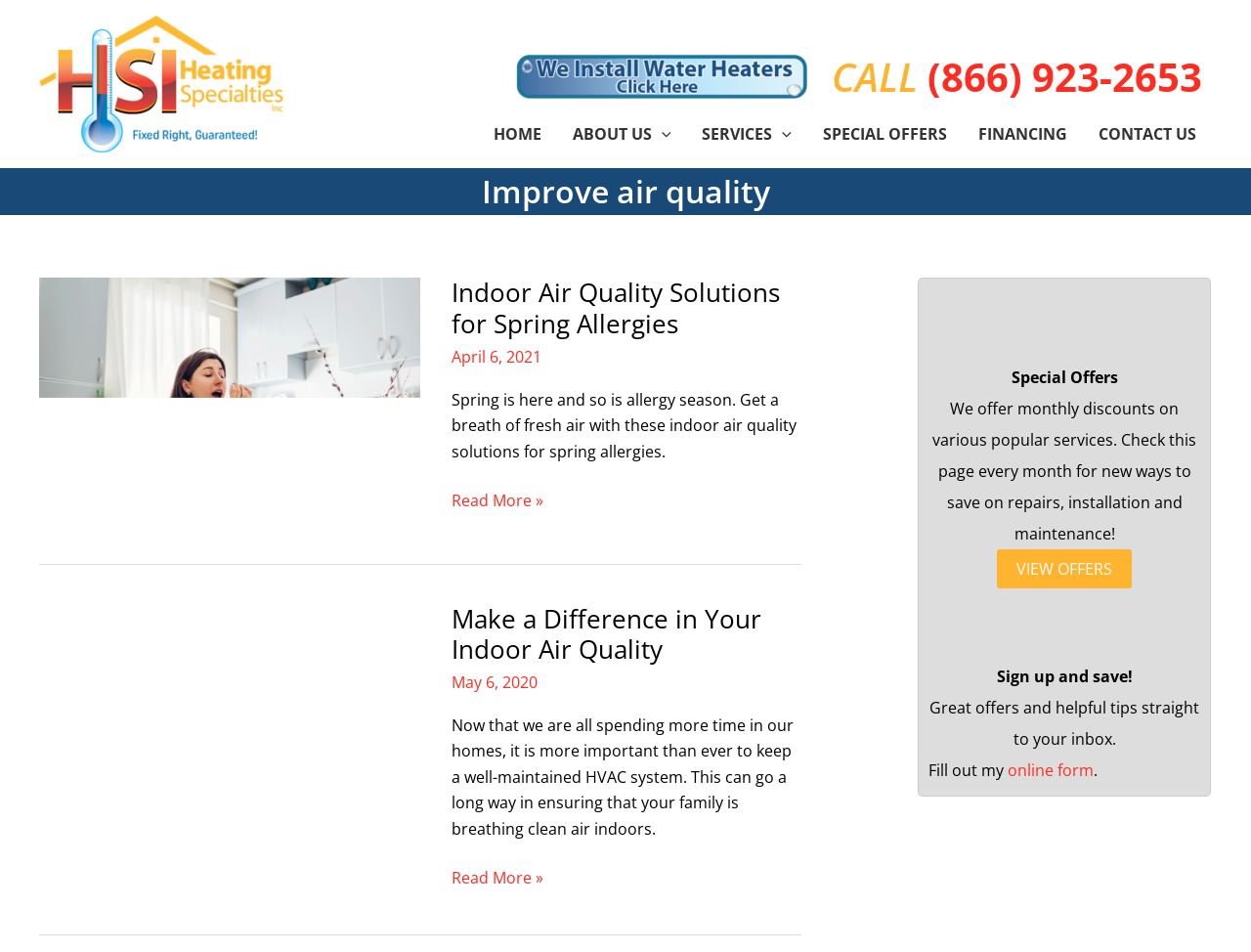Respond with a single word or phrase to the following question:
What is the company name?

Heating Specialties